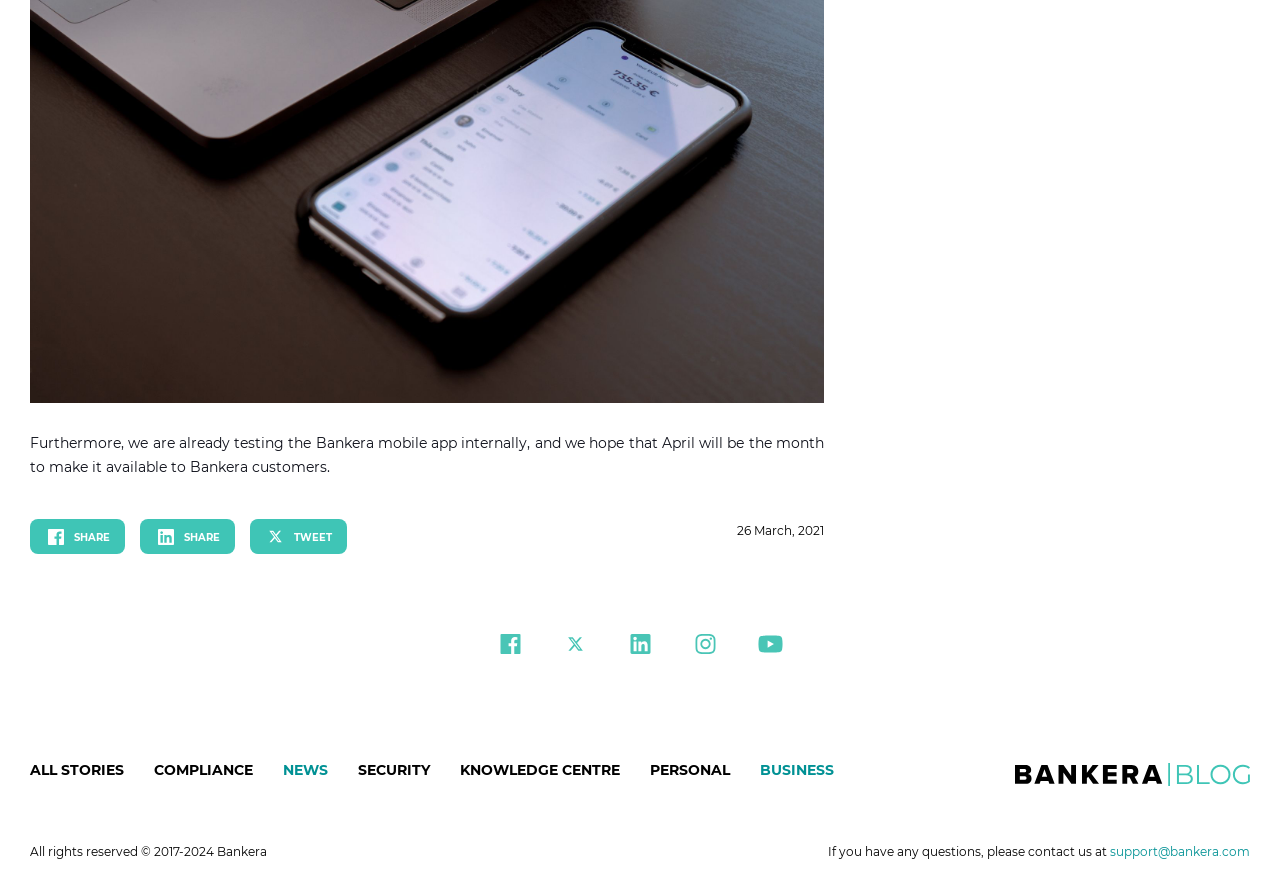Find the bounding box coordinates for the area you need to click to carry out the instruction: "Read all stories". The coordinates should be four float numbers between 0 and 1, indicated as [left, top, right, bottom].

[0.023, 0.849, 0.097, 0.9]